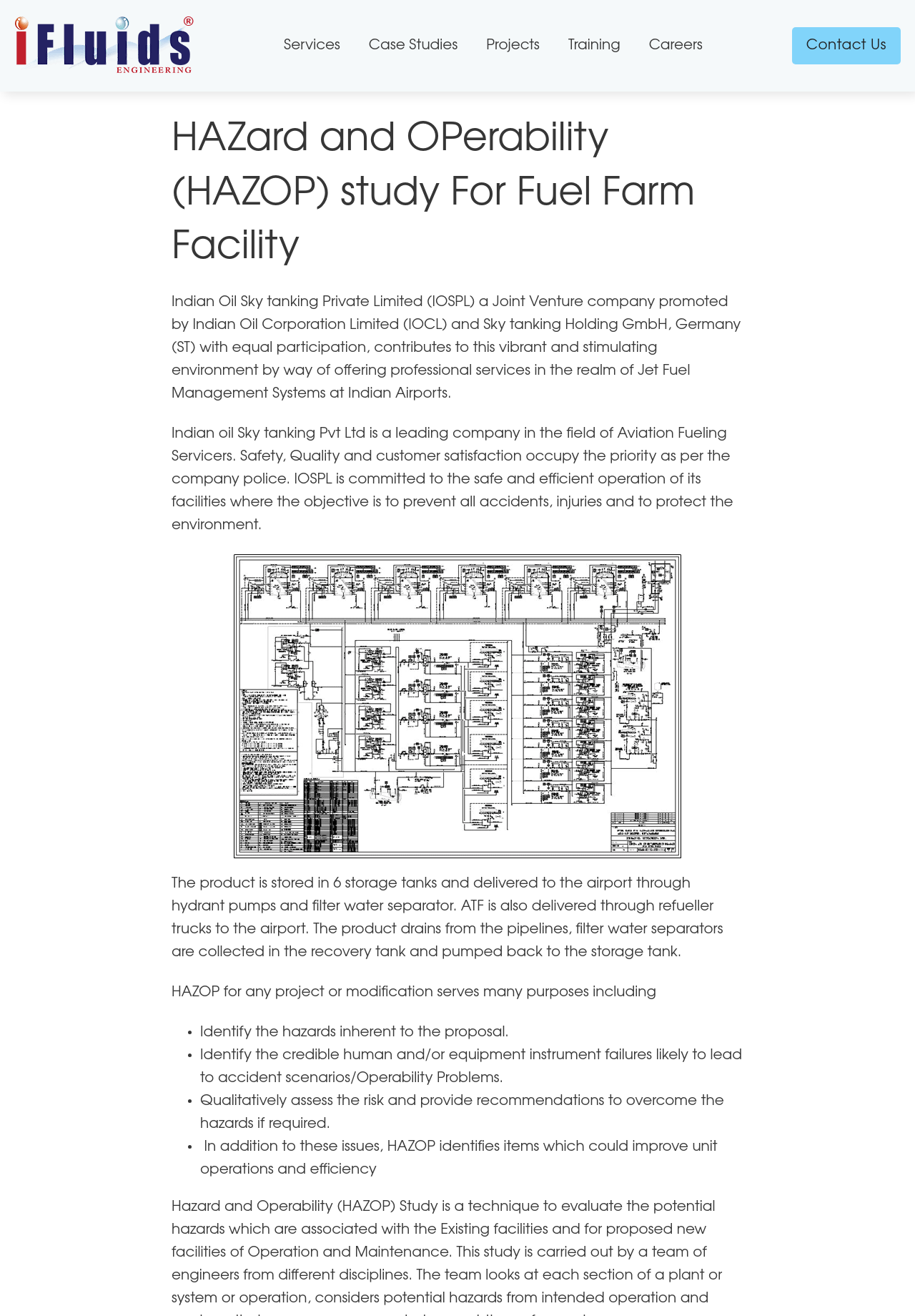Please give a short response to the question using one word or a phrase:
What is the objective of IOSPL?

Prevent accidents and protect the environment